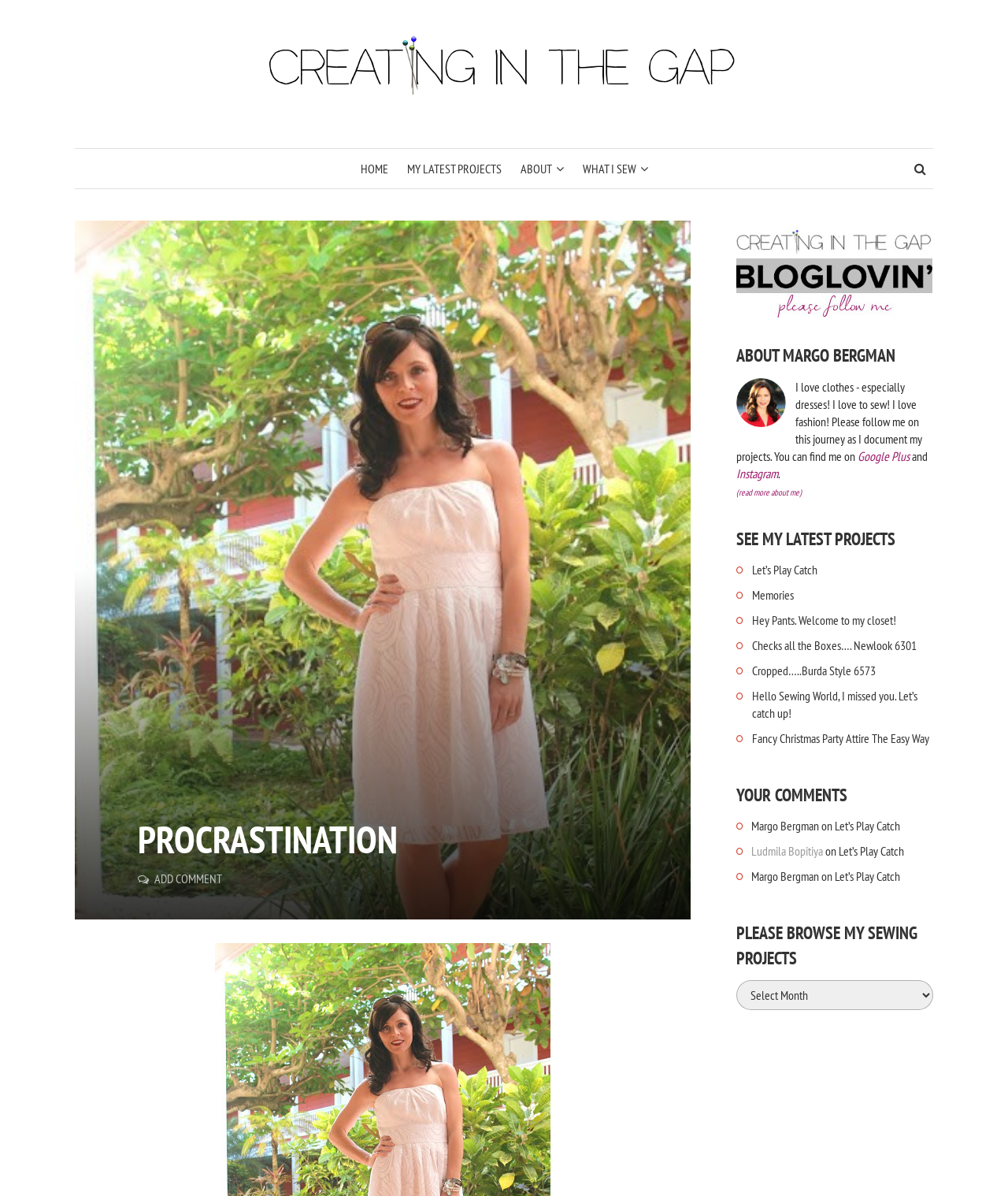Locate the bounding box coordinates of the segment that needs to be clicked to meet this instruction: "View latest projects".

[0.396, 0.125, 0.505, 0.157]